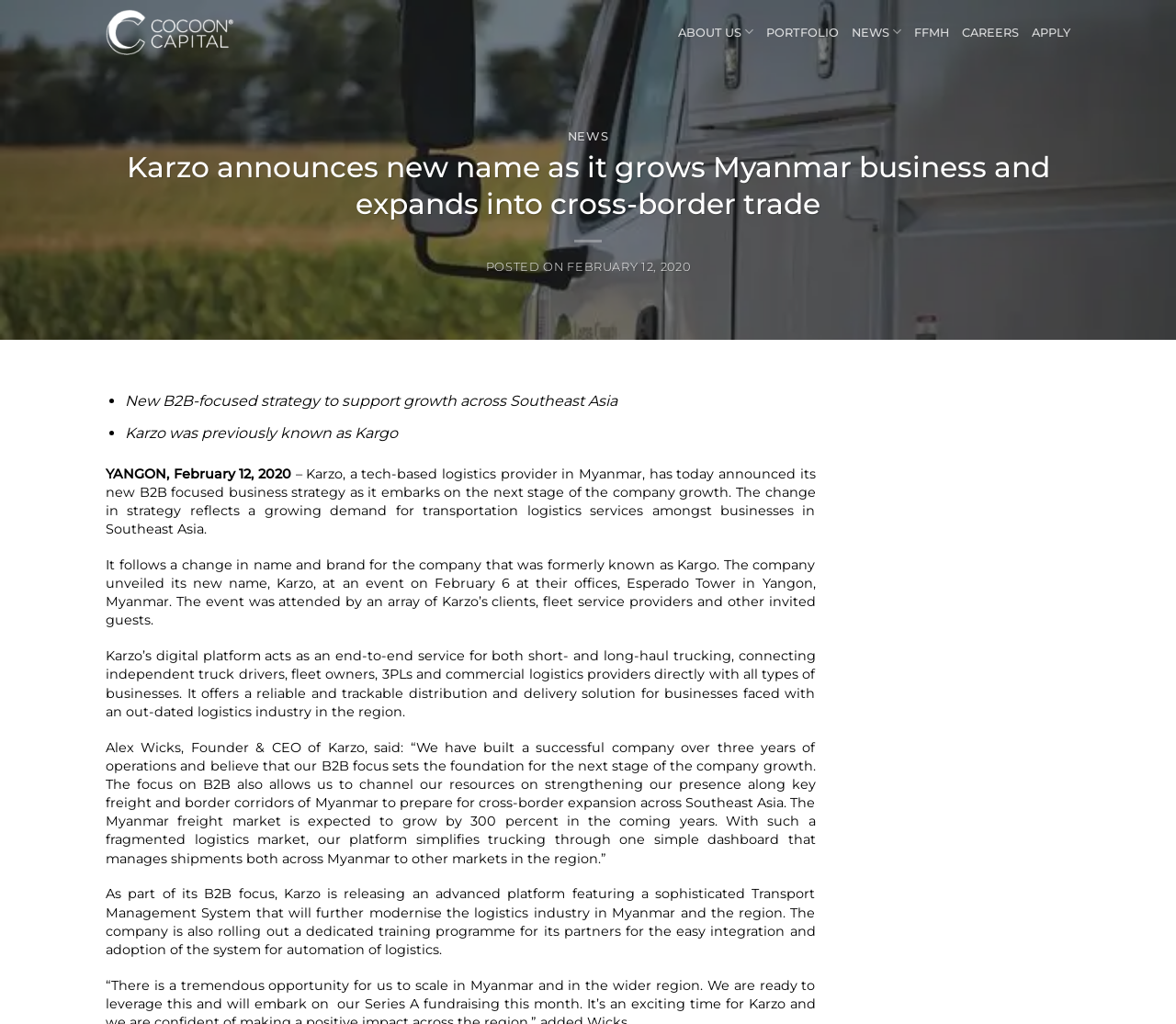Specify the bounding box coordinates of the element's area that should be clicked to execute the given instruction: "Click on the 'ABOUT US' link". The coordinates should be four float numbers between 0 and 1, i.e., [left, top, right, bottom].

[0.576, 0.007, 0.64, 0.056]